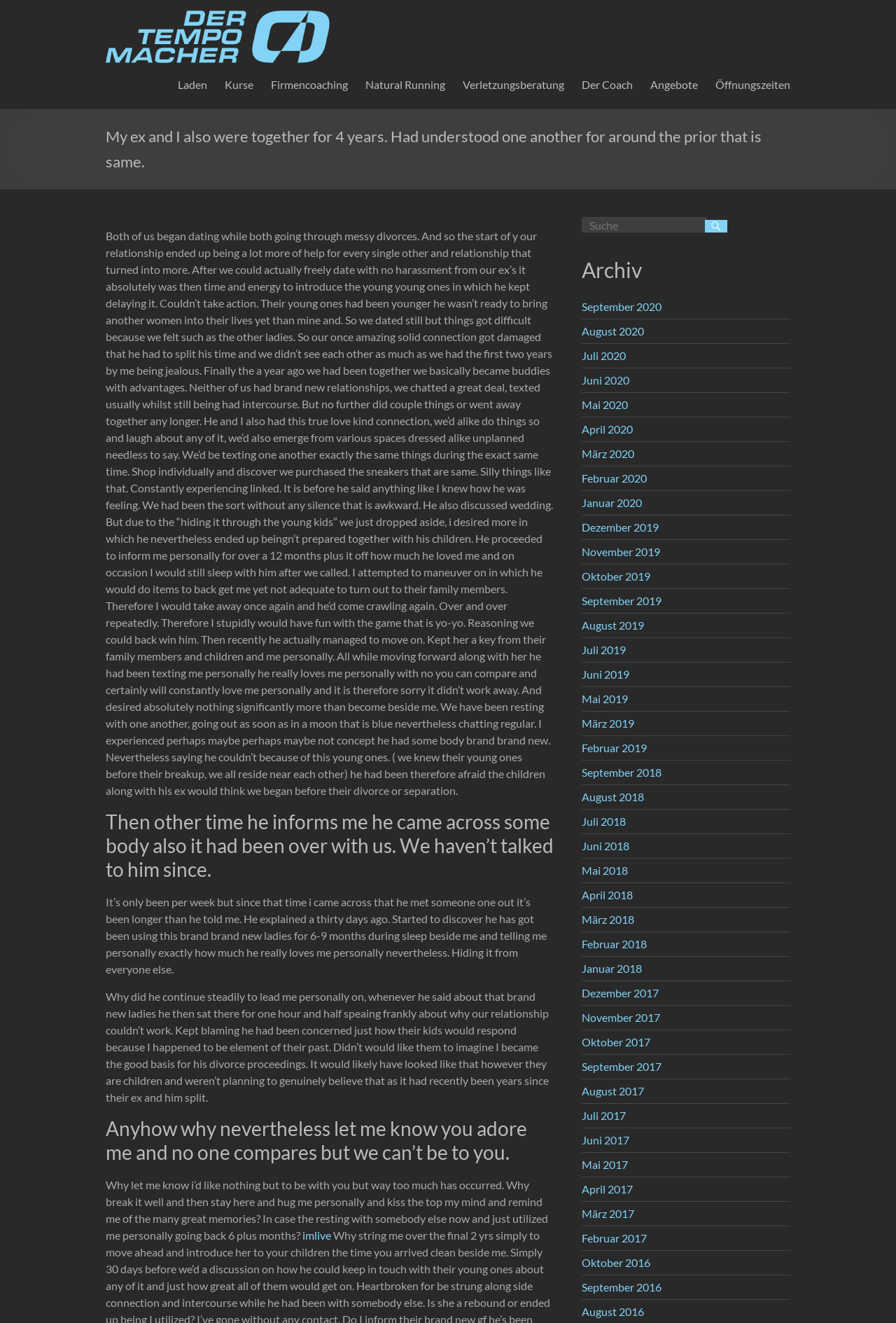What is the name of the coach?
Refer to the image and give a detailed answer to the query.

The name of the coach can be found in the link 'Der Tempomacher' at the top of the webpage, which is also the title of the webpage.